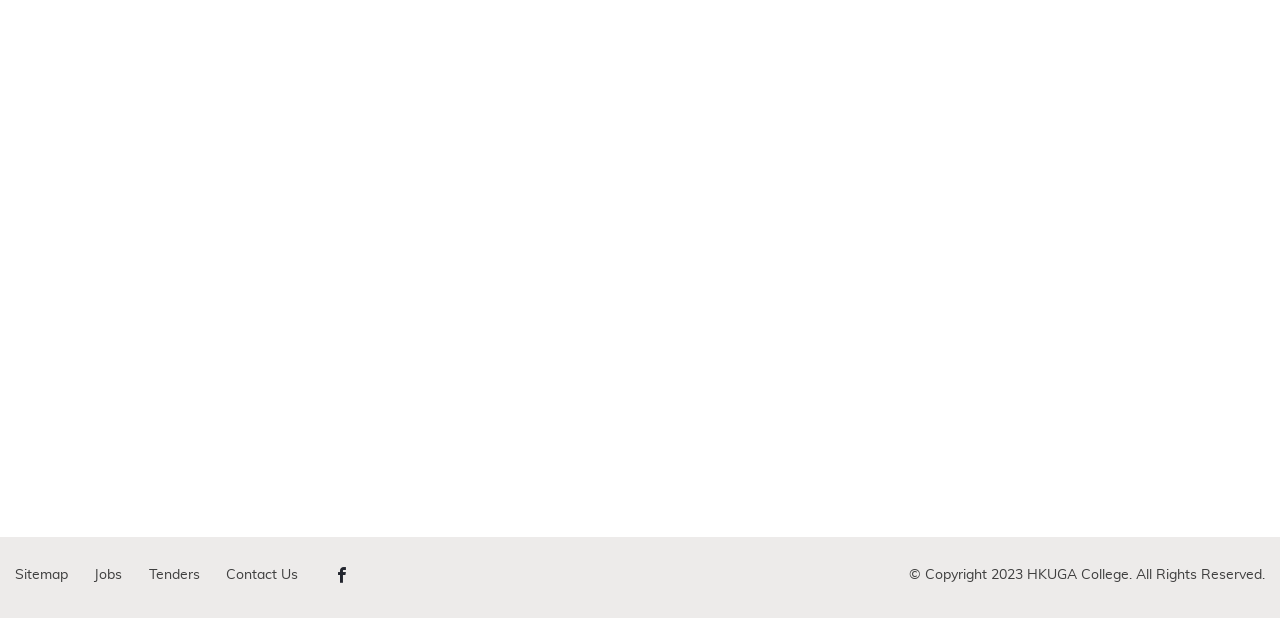Please identify the coordinates of the bounding box that should be clicked to fulfill this instruction: "go to Sitemap".

[0.012, 0.919, 0.053, 0.942]